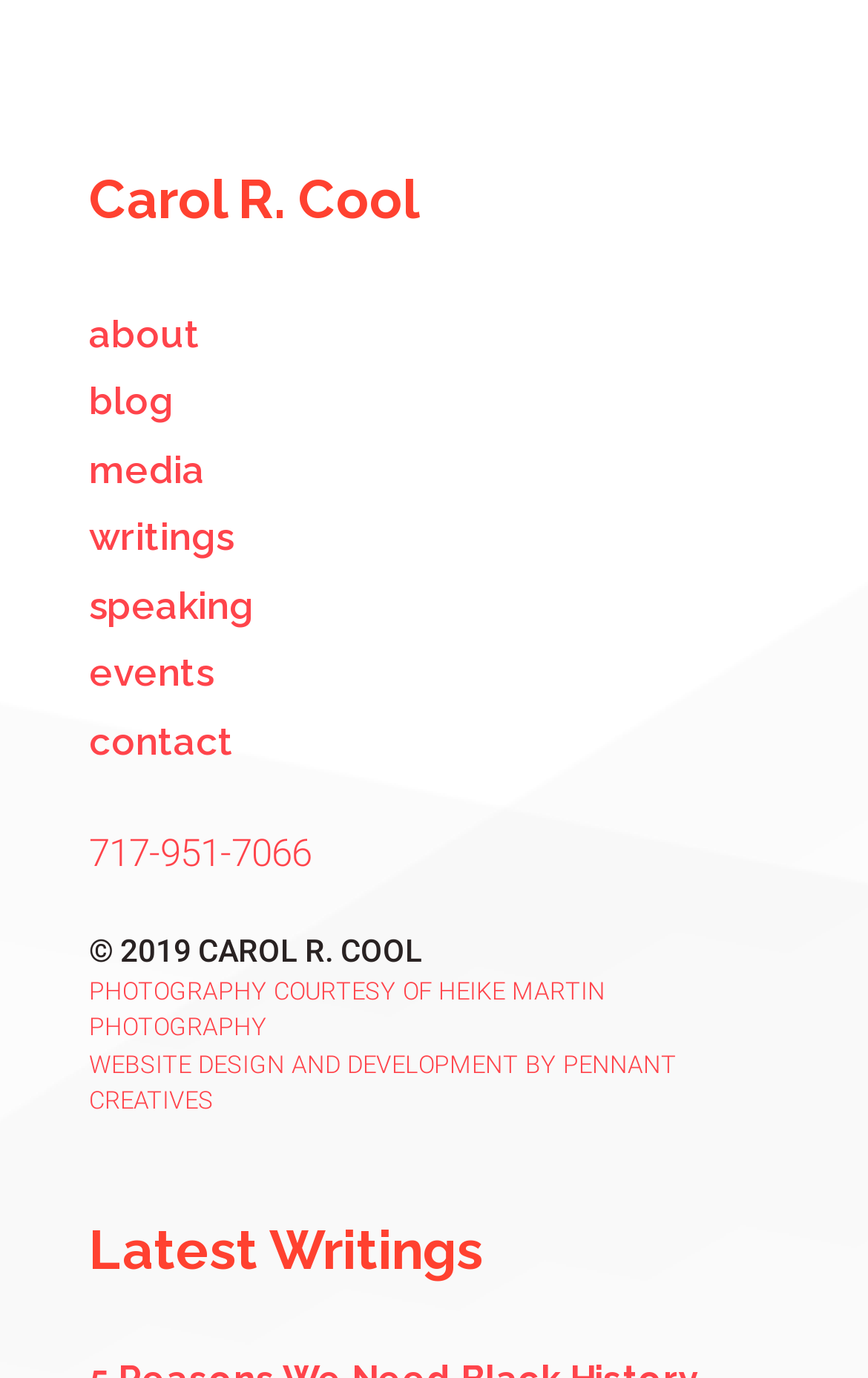Based on the visual content of the image, answer the question thoroughly: What is the name of the person on this webpage?

The name 'Carol R. Cool' is mentioned as a heading on the webpage, indicating that it is the name of the person who owns or is featured on this webpage.